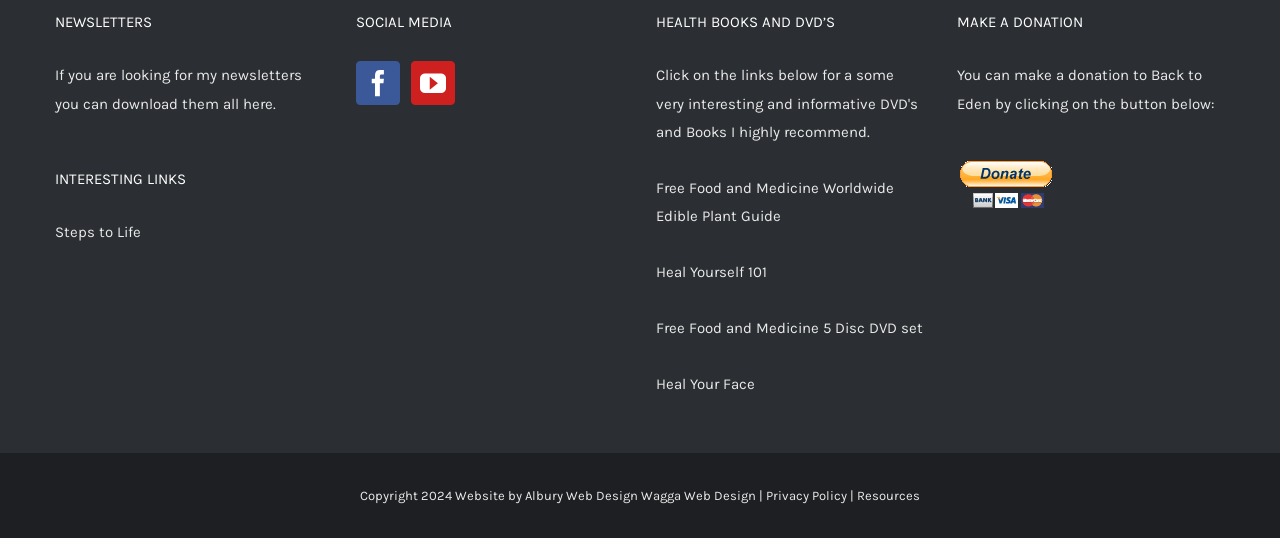How many headings are on this webpage?
Provide a detailed and extensive answer to the question.

I counted the number of heading elements on the webpage, which are 'NEWSLETTERS', 'INTERESTING LINKS', 'SOCIAL MEDIA', 'HEALTH BOOKS AND DVD’S', and 'MAKE A DONATION'. There are 5 headings in total.